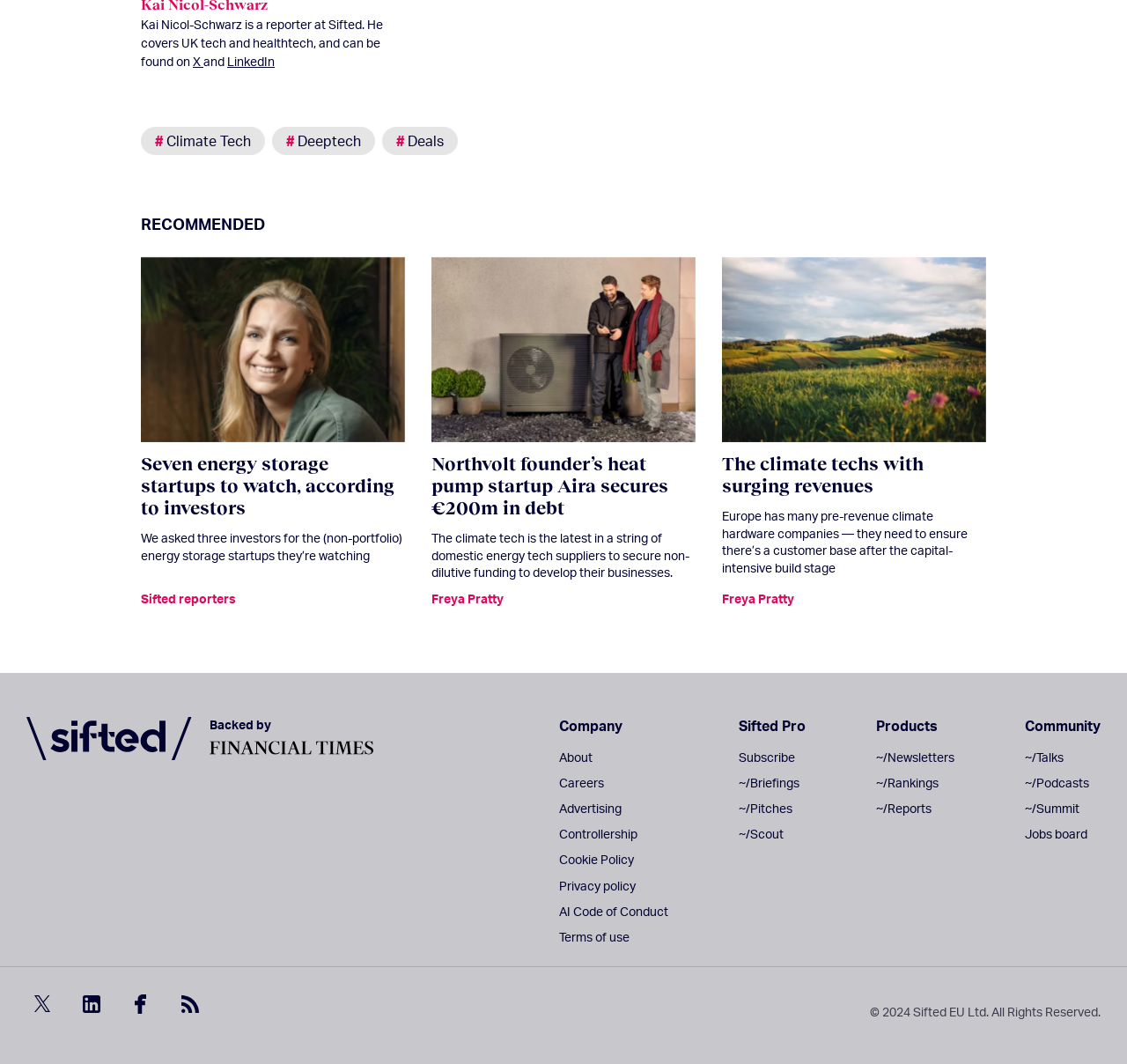Locate the bounding box coordinates of the element you need to click to accomplish the task described by this instruction: "Read about Seven energy storage startups to watch".

[0.125, 0.415, 0.359, 0.488]